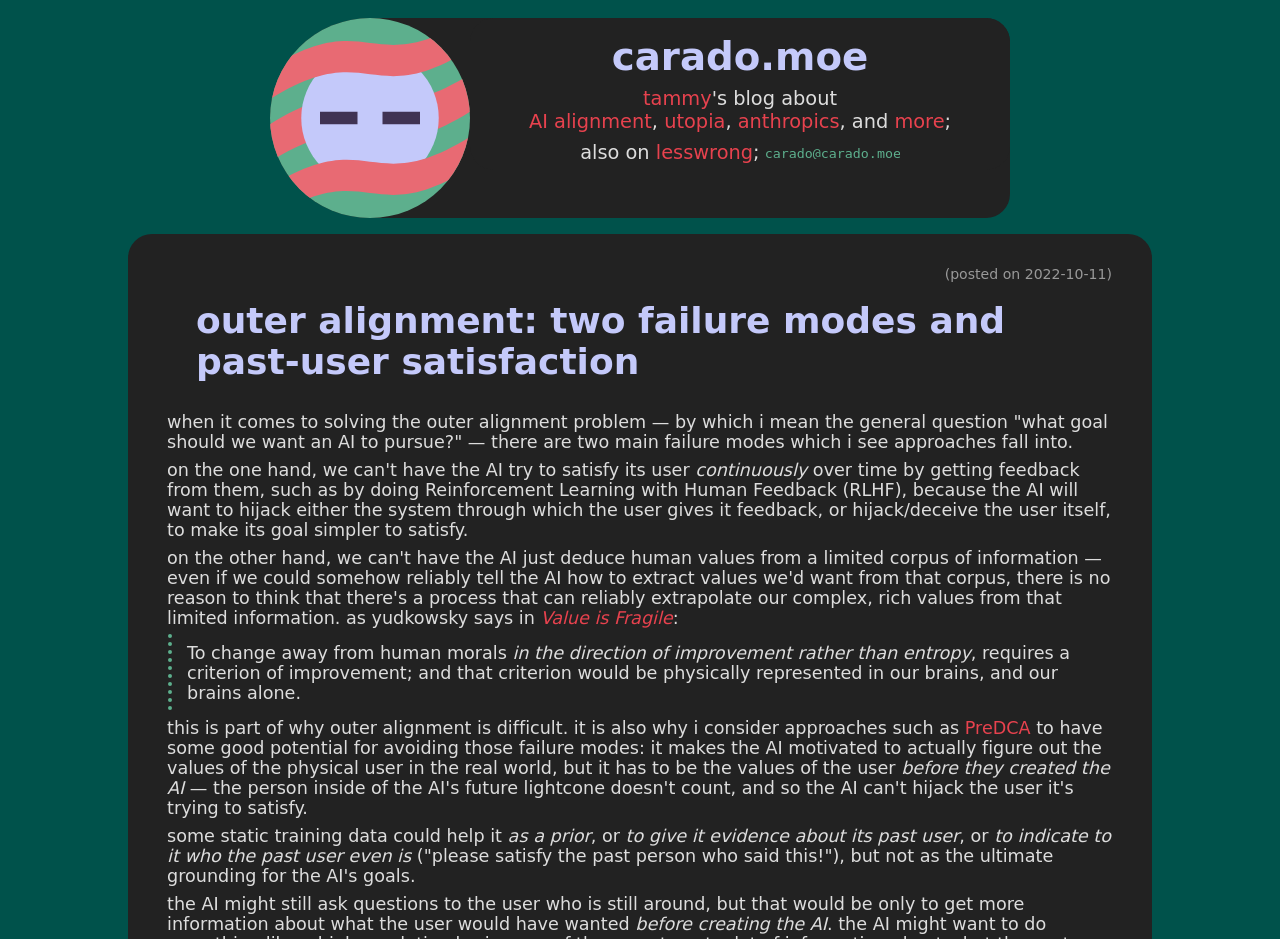Can you show the bounding box coordinates of the region to click on to complete the task described in the instruction: "go to the lesswrong website"?

[0.512, 0.15, 0.588, 0.175]